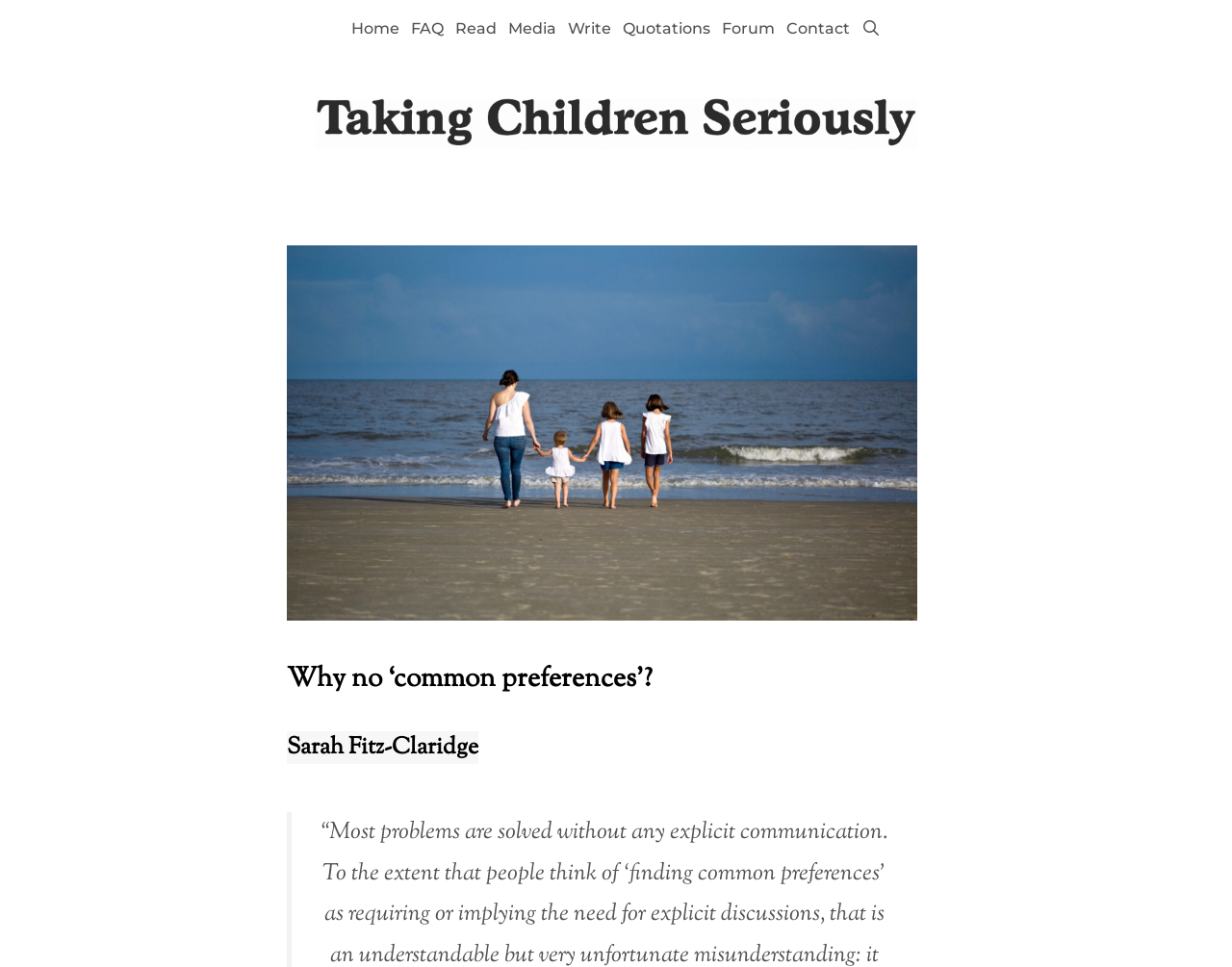Given the element description, predict the bounding box coordinates in the format (top-left x, top-left y, bottom-right x, bottom-right y), using floating point numbers between 0 and 1: Forum

[0.581, 0.0, 0.633, 0.06]